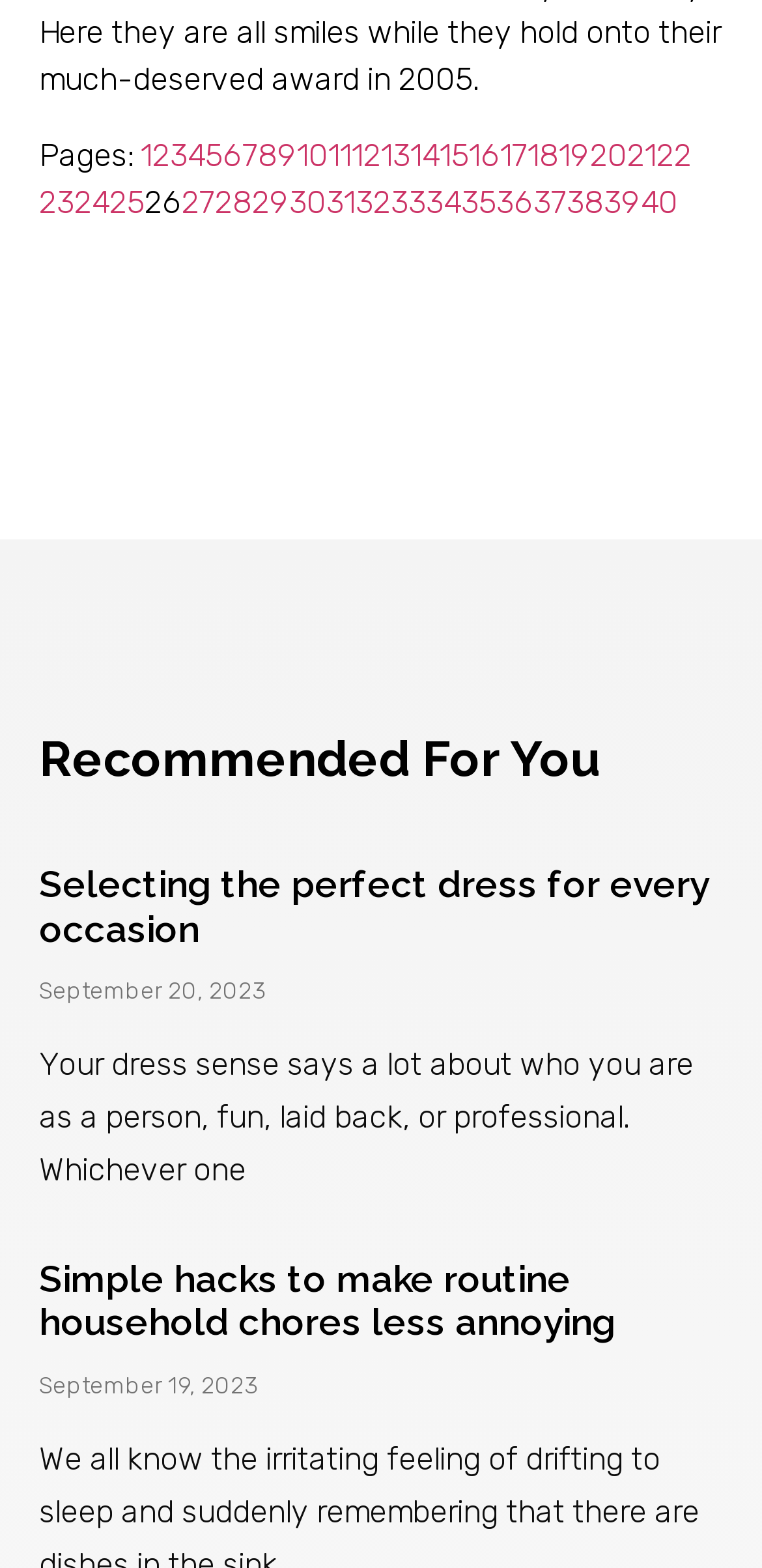Please identify the bounding box coordinates of the area that needs to be clicked to fulfill the following instruction: "Click on Page 1."

[0.185, 0.087, 0.2, 0.111]